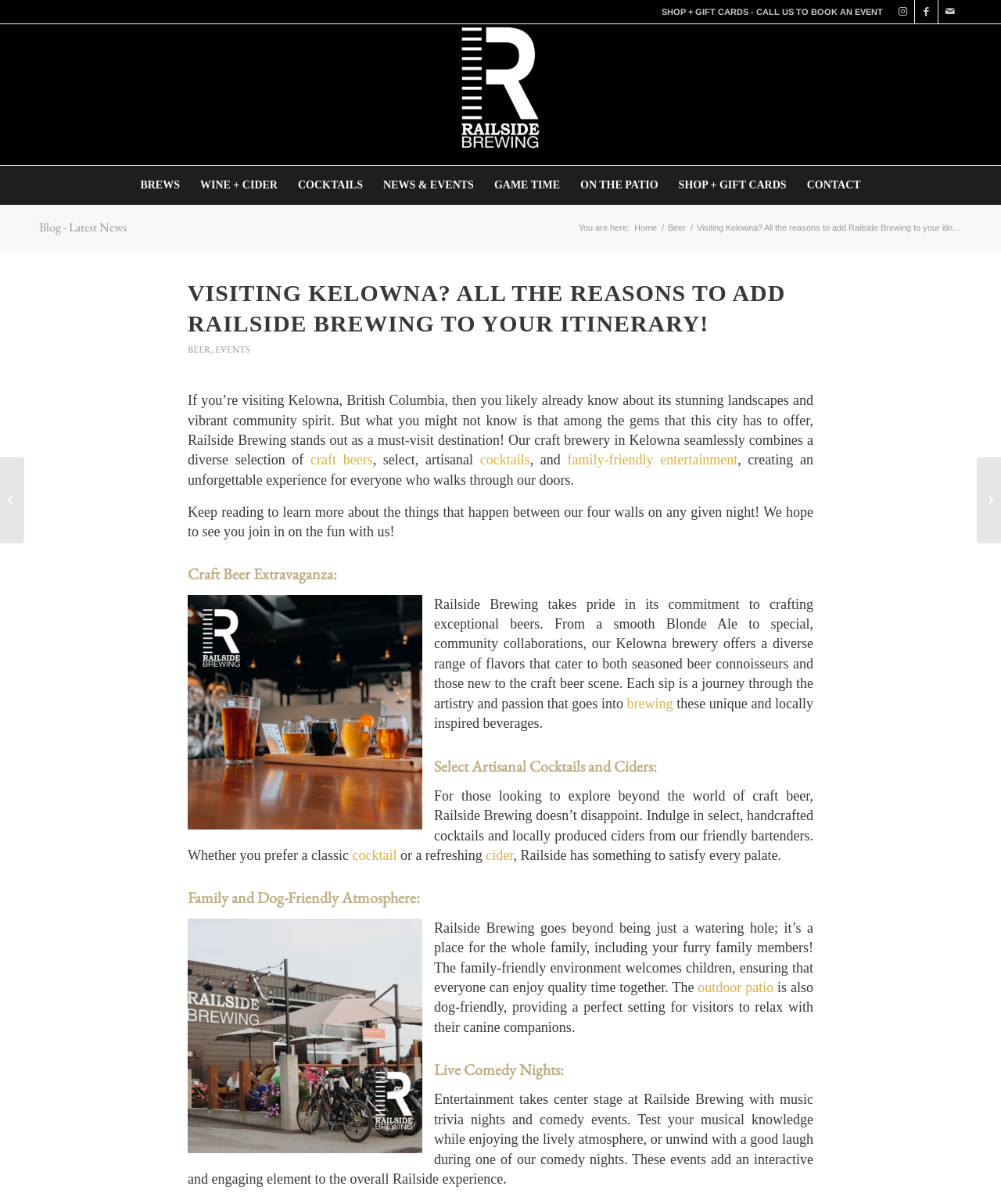Answer succinctly with a single word or phrase:
Is the outdoor patio dog-friendly?

Yes